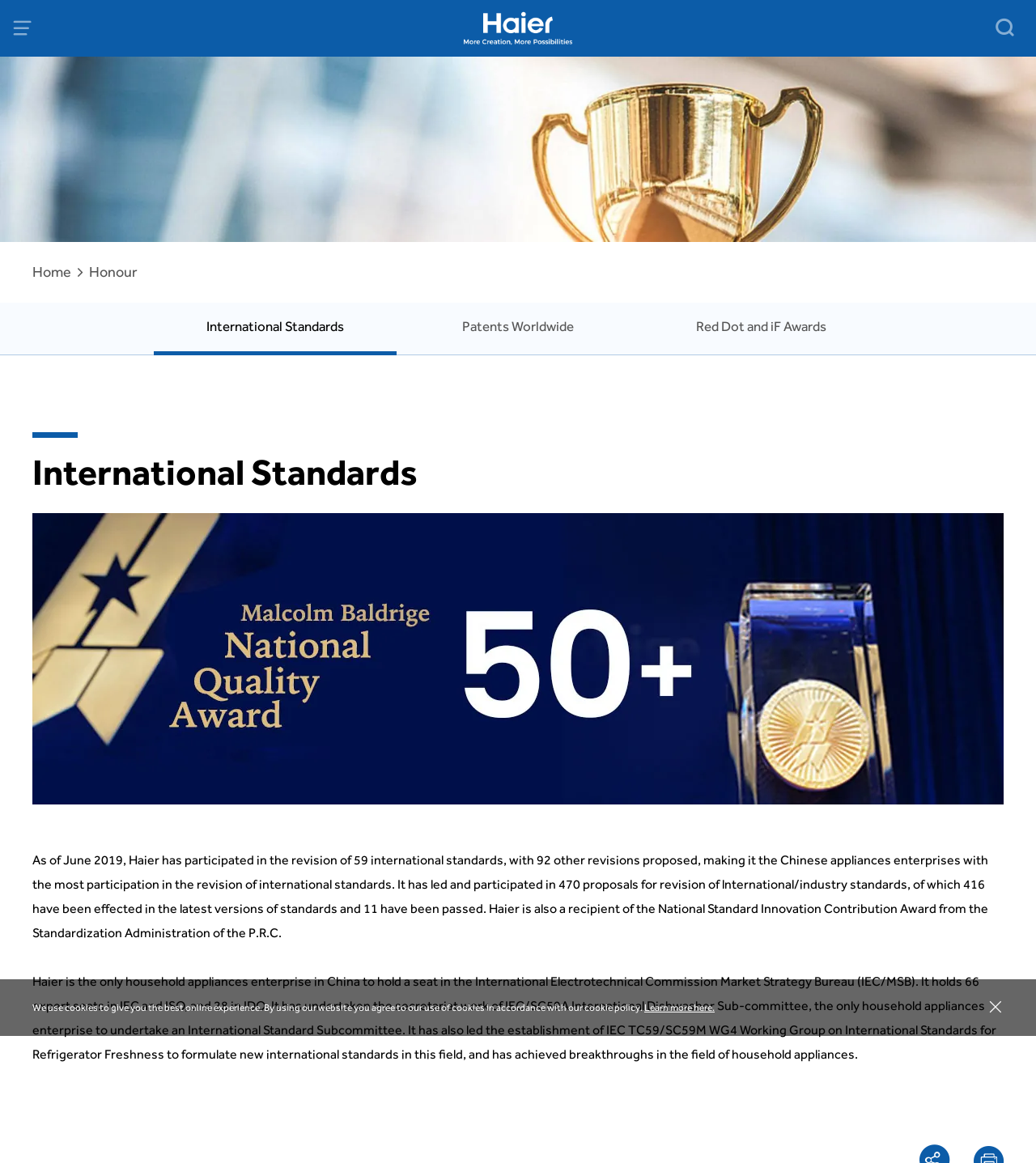Offer an in-depth caption of the entire webpage.

The webpage is about Haier Honour-Haier Tanzania, with a prominent Haier logo at the top center of the page, accompanied by a heading "Honour" in a large font size. Below the logo, there are three links: "Home" on the left, "Honour" in the center, and a table layout with three columns, each containing a static text: "International Standards", "Patents Worldwide", and "Red Dot and iF Awards".

On the lower half of the page, there is a heading "International Standards" followed by an image and a long paragraph of text describing Haier's participation in international standards, including its achievements and awards. The text is divided into two sections, with a small gap in between. The first section describes Haier's participation in revising international standards, while the second section details its leadership roles in international standardization organizations.

At the very top of the page, there is a notification about the use of cookies, with a link to "Learn more here" on the right side.